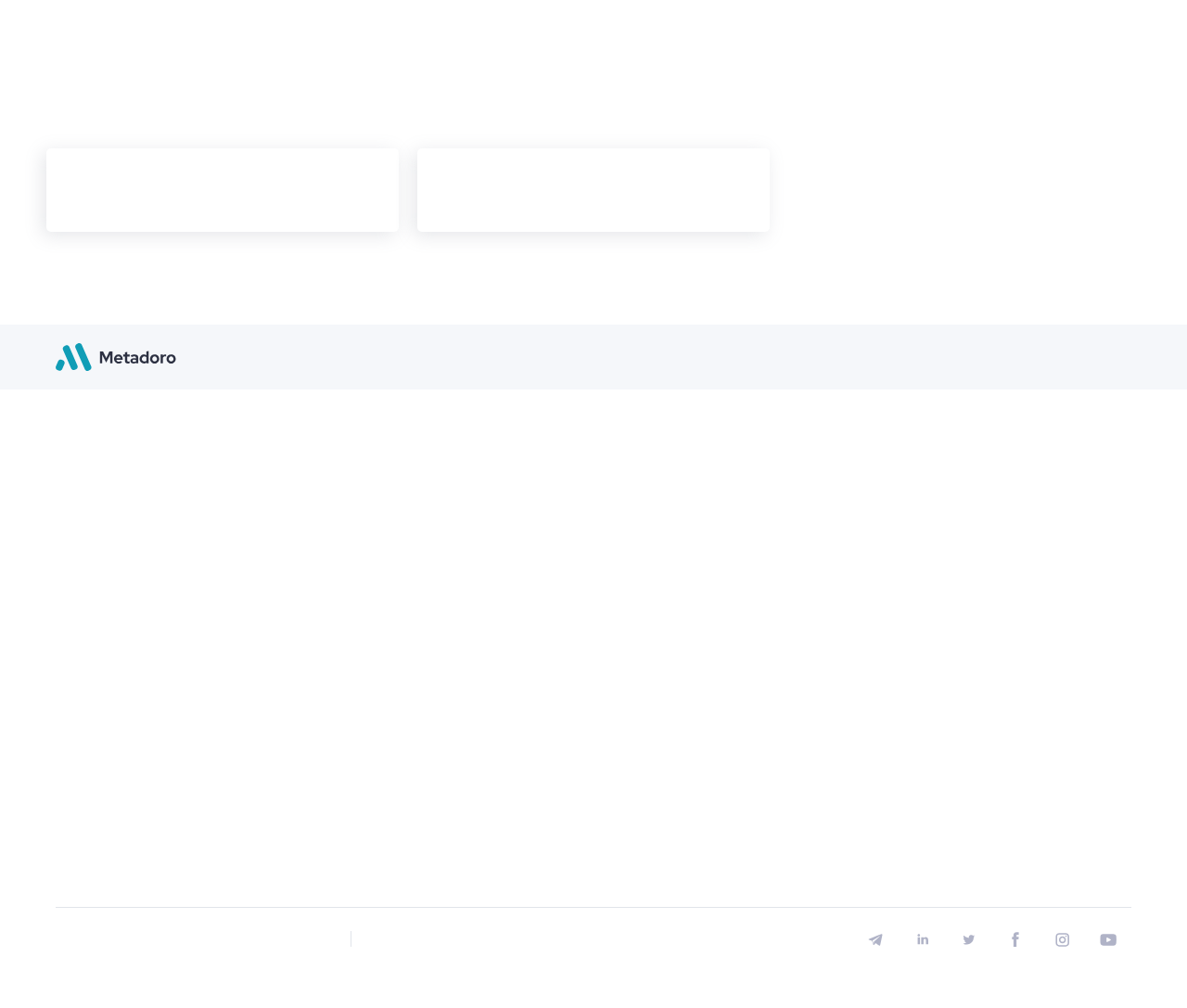Please specify the bounding box coordinates of the region to click in order to perform the following instruction: "Check the 'Privacy Policy'".

[0.312, 0.96, 0.37, 0.976]